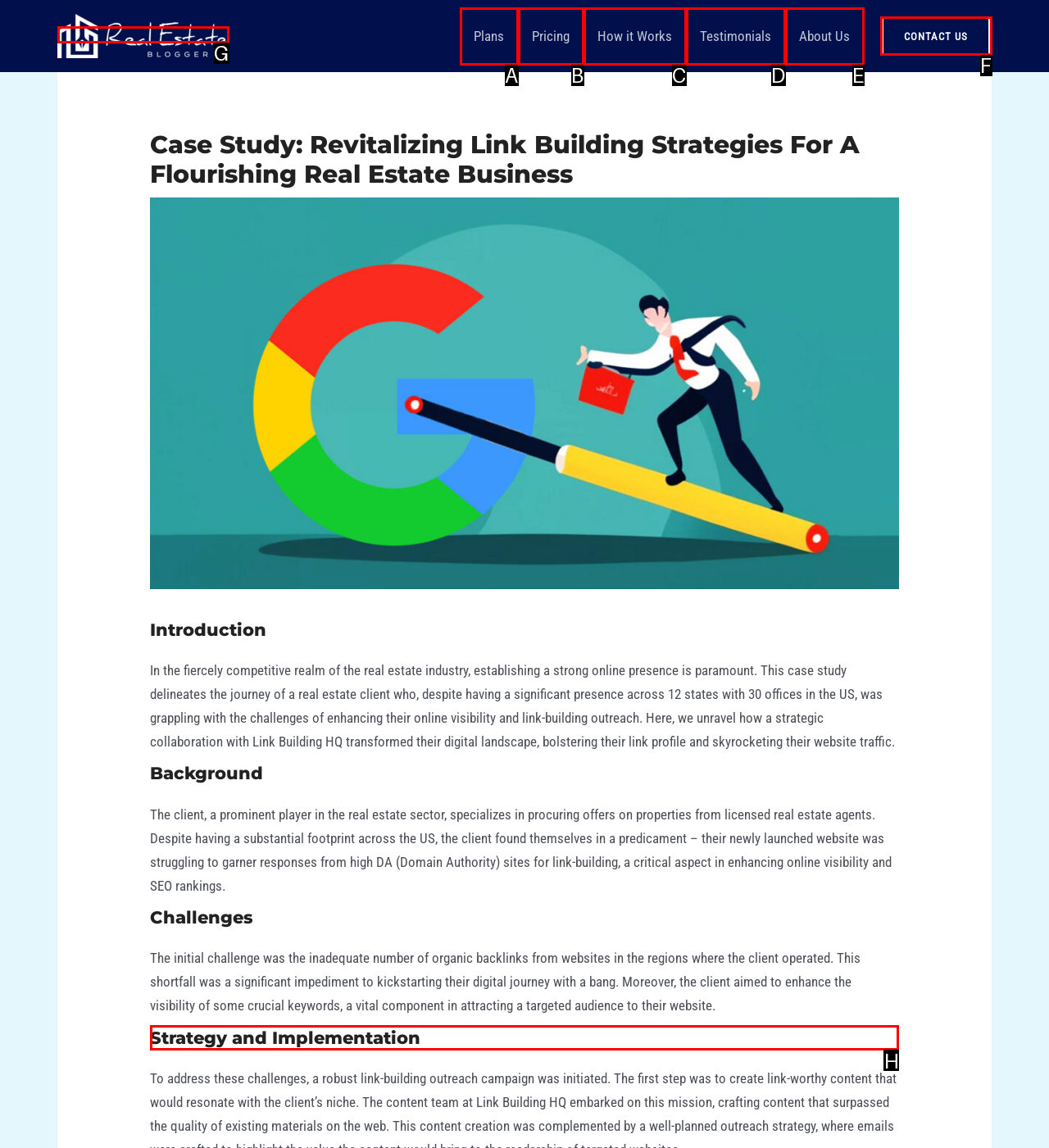Select the letter of the UI element you need to click to complete this task: learn about Strategy and Implementation.

H